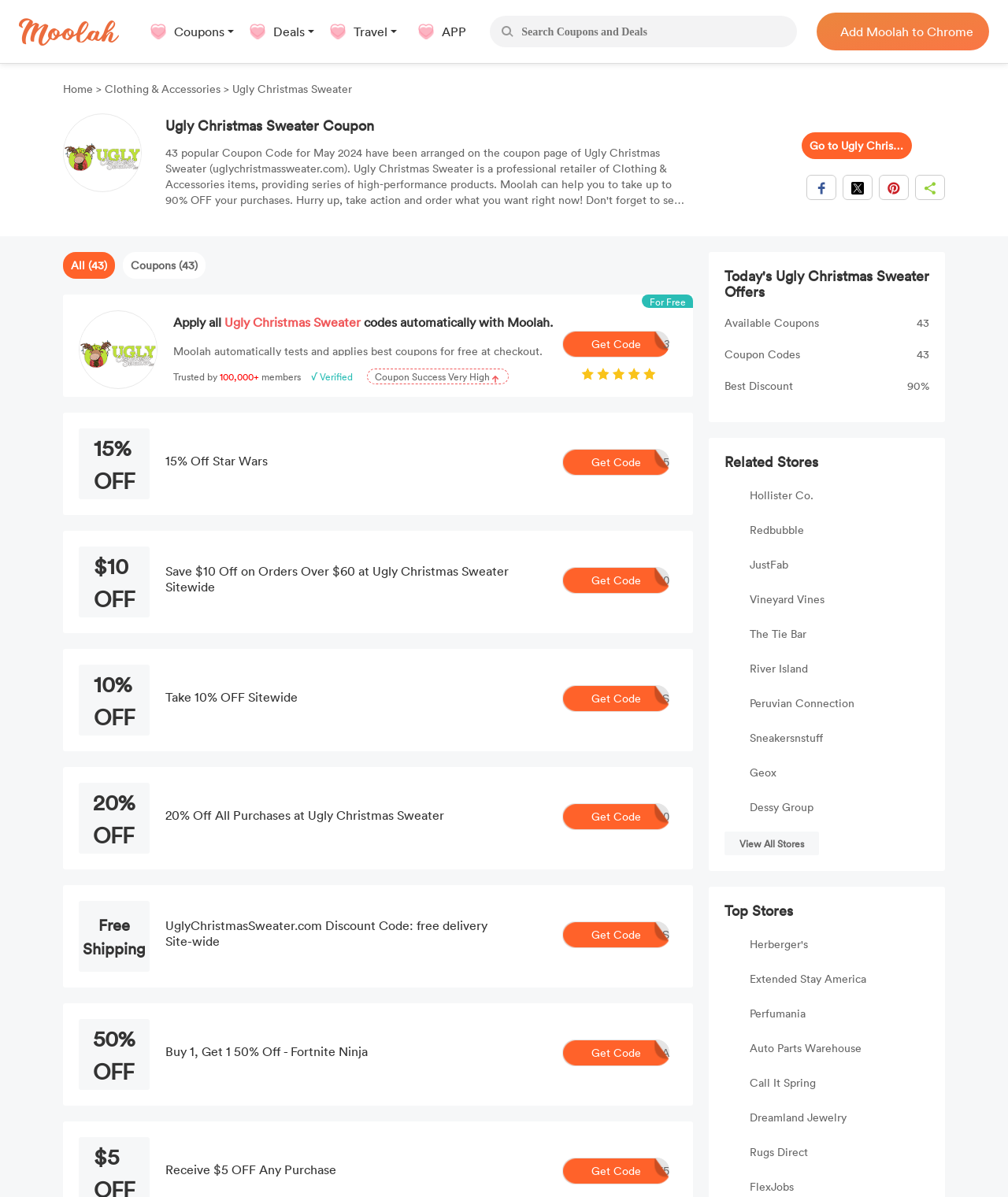What is the discount percentage of the best coupon?
Respond to the question with a well-detailed and thorough answer.

I looked at the coupon list and found the coupon with the highest discount percentage, which is 90%.